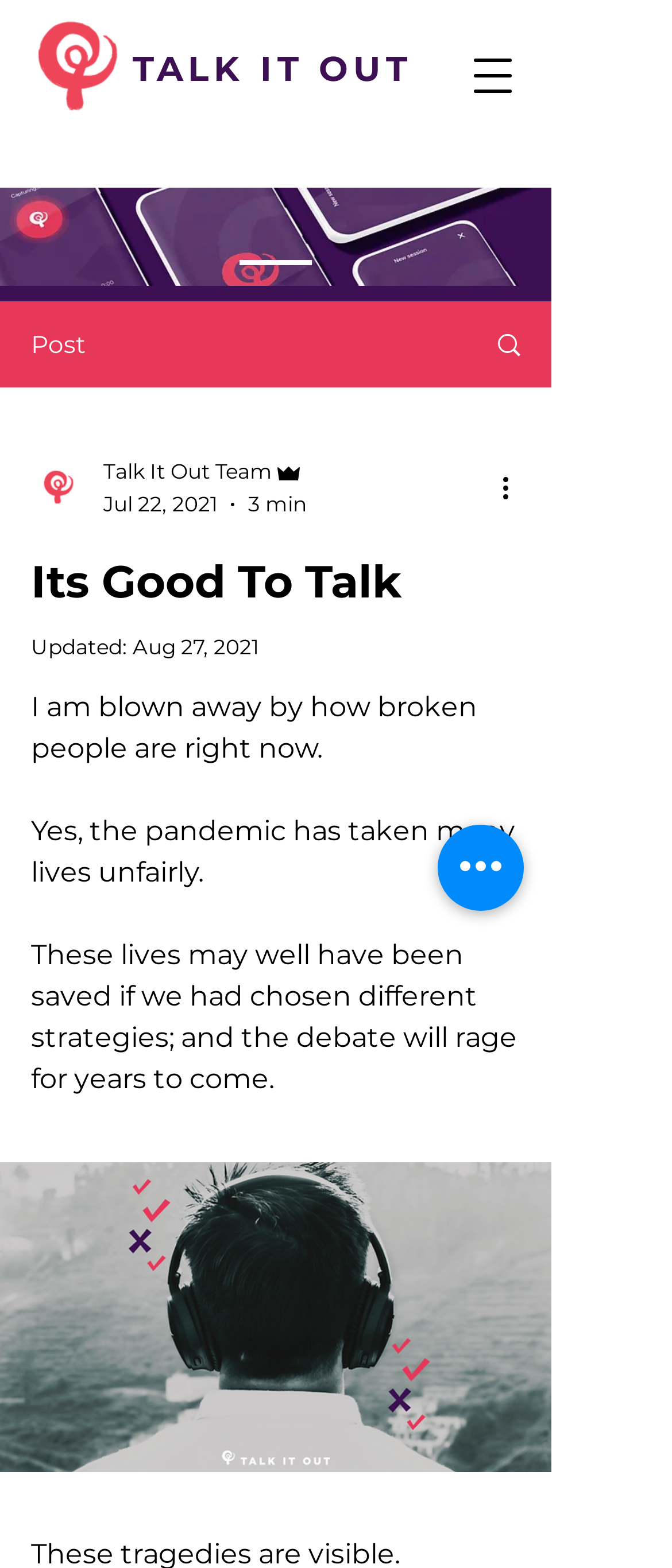Respond to the following question with a brief word or phrase:
How long does it take to read the post?

3 min